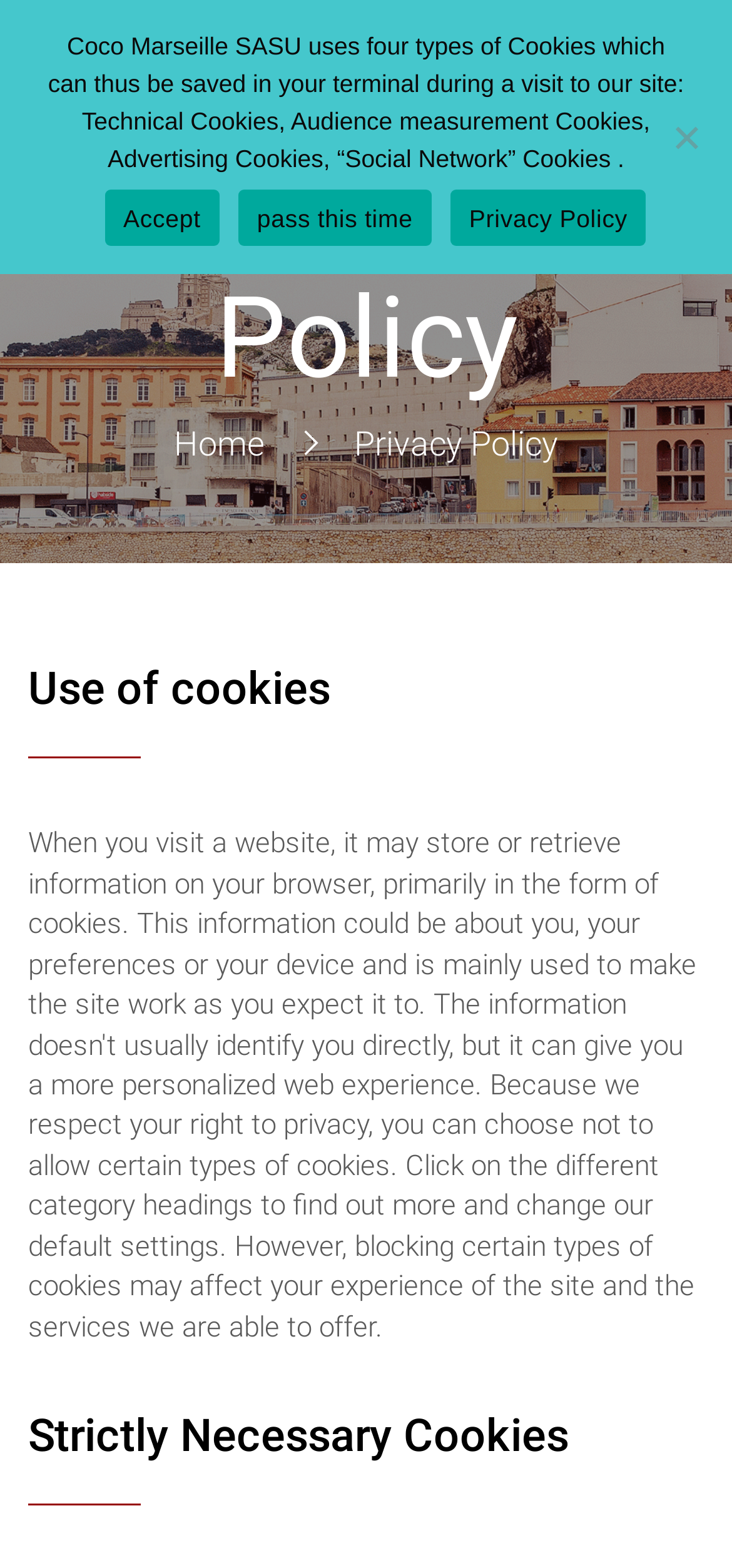Answer this question using a single word or a brief phrase:
How many types of cookies are used by Coco Marseille SASU?

Four